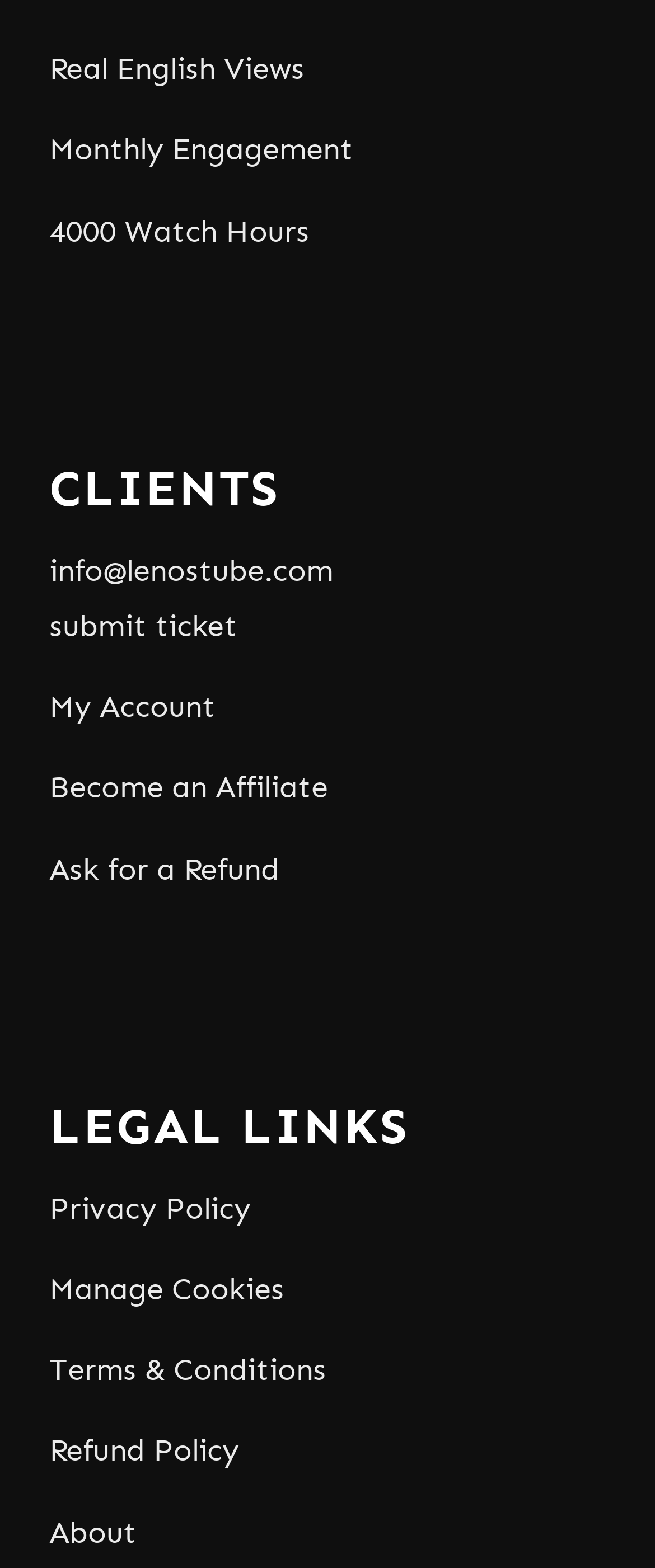Return the bounding box coordinates of the UI element that corresponds to this description: "4000 Watch Hours". The coordinates must be given as four float numbers in the range of 0 and 1, [left, top, right, bottom].

[0.075, 0.139, 0.472, 0.158]